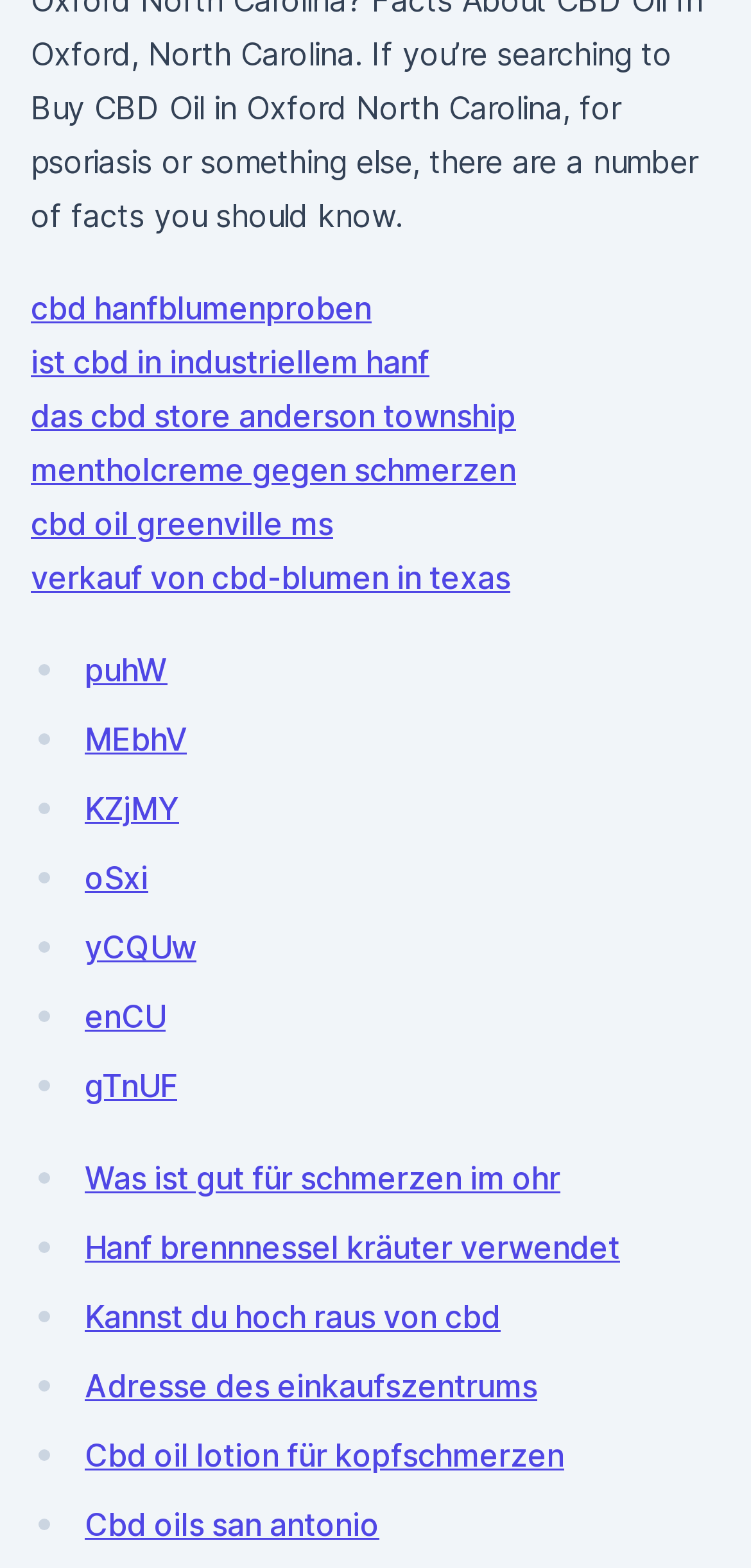Provide a single word or phrase to answer the given question: 
How many links are on the webpage?

19